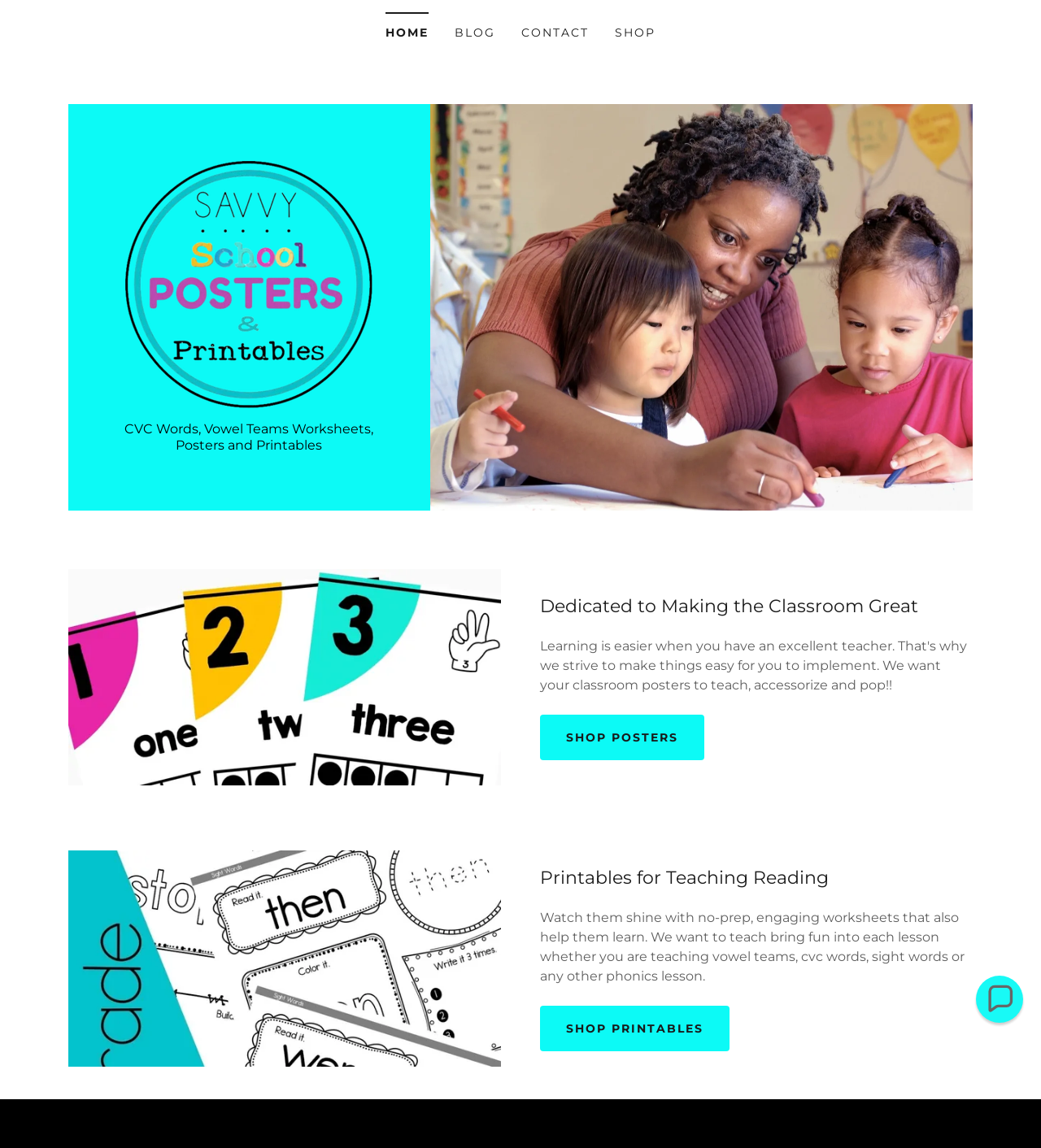Provide the bounding box coordinates of the HTML element described by the text: "Contact". The coordinates should be in the format [left, top, right, bottom] with values between 0 and 1.

[0.496, 0.016, 0.57, 0.041]